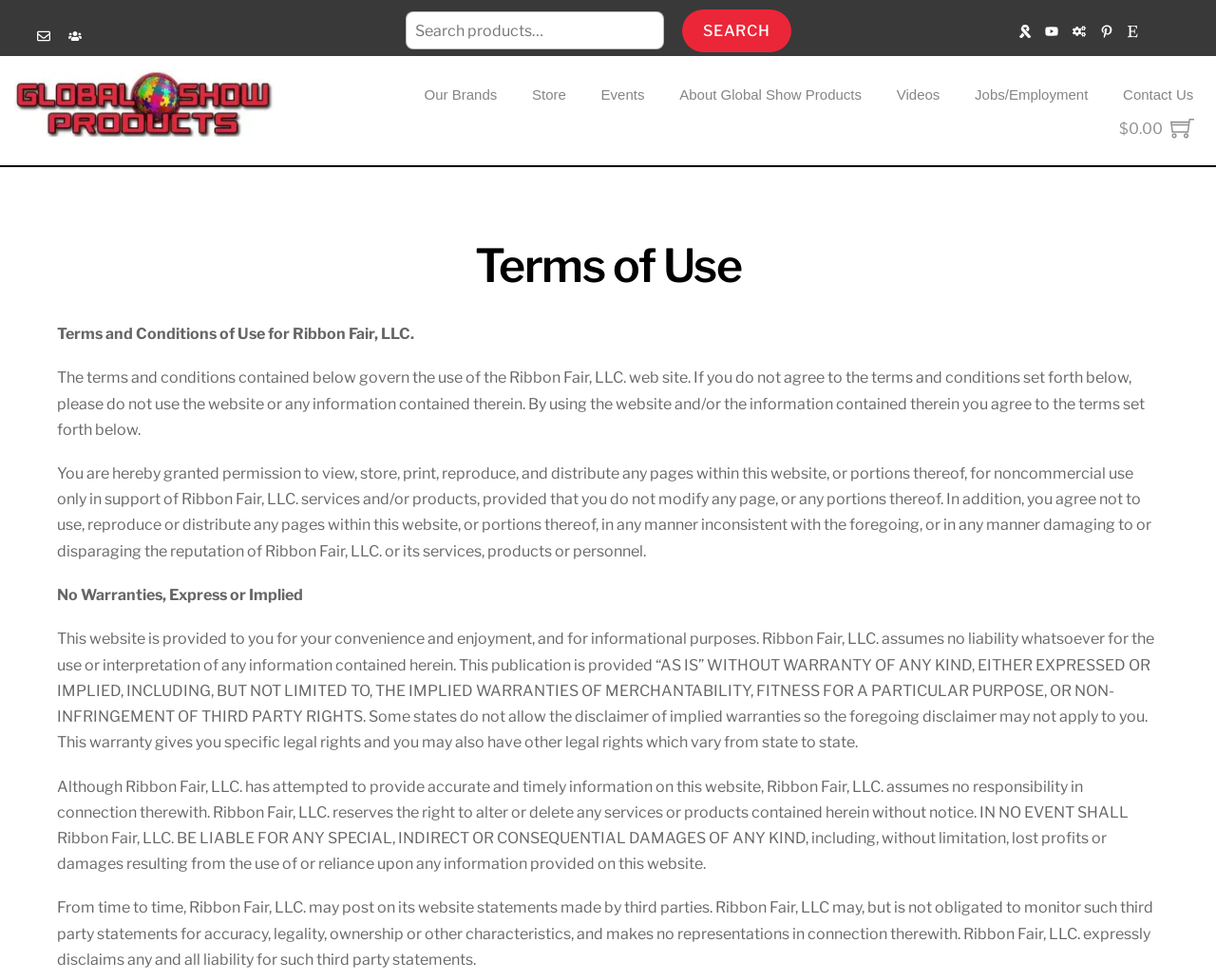Can you provide the bounding box coordinates for the element that should be clicked to implement the instruction: "Go to Contact Us page"?

[0.027, 0.025, 0.045, 0.051]